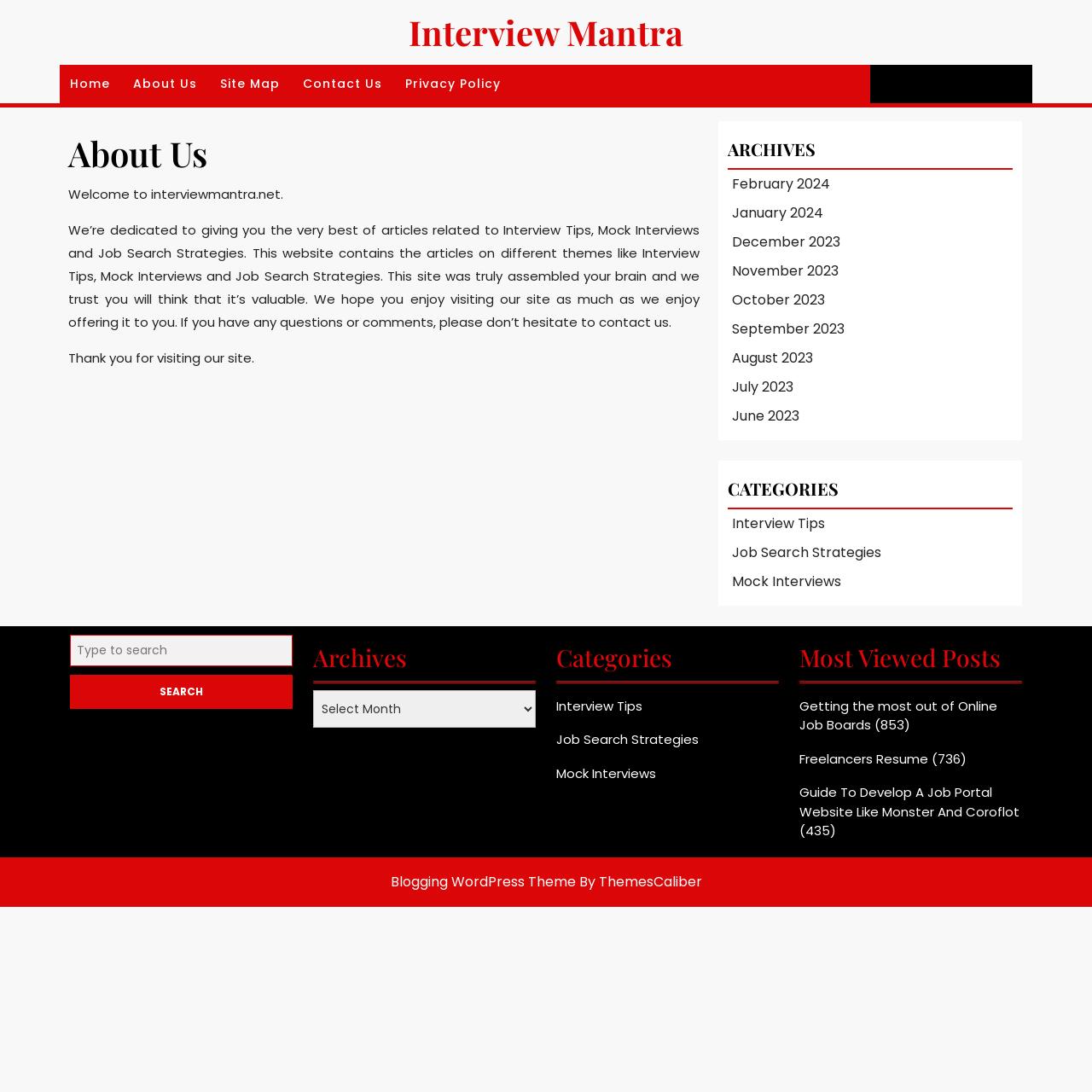What is the title of the most viewed post?
Using the image as a reference, give a one-word or short phrase answer.

Getting the most out of Online Job Boards